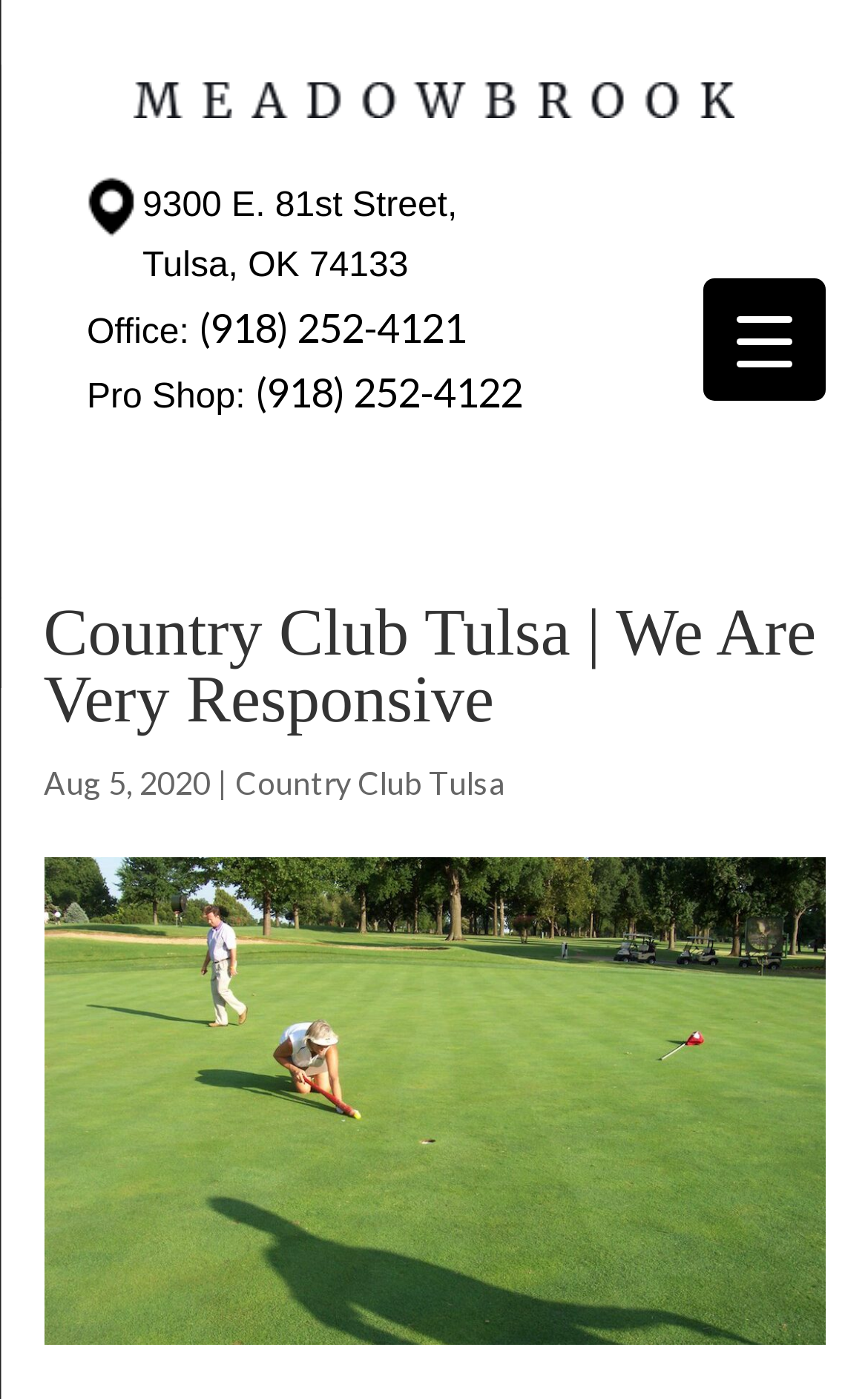What is the phone number of the office?
Give a one-word or short phrase answer based on the image.

(918) 252-4121